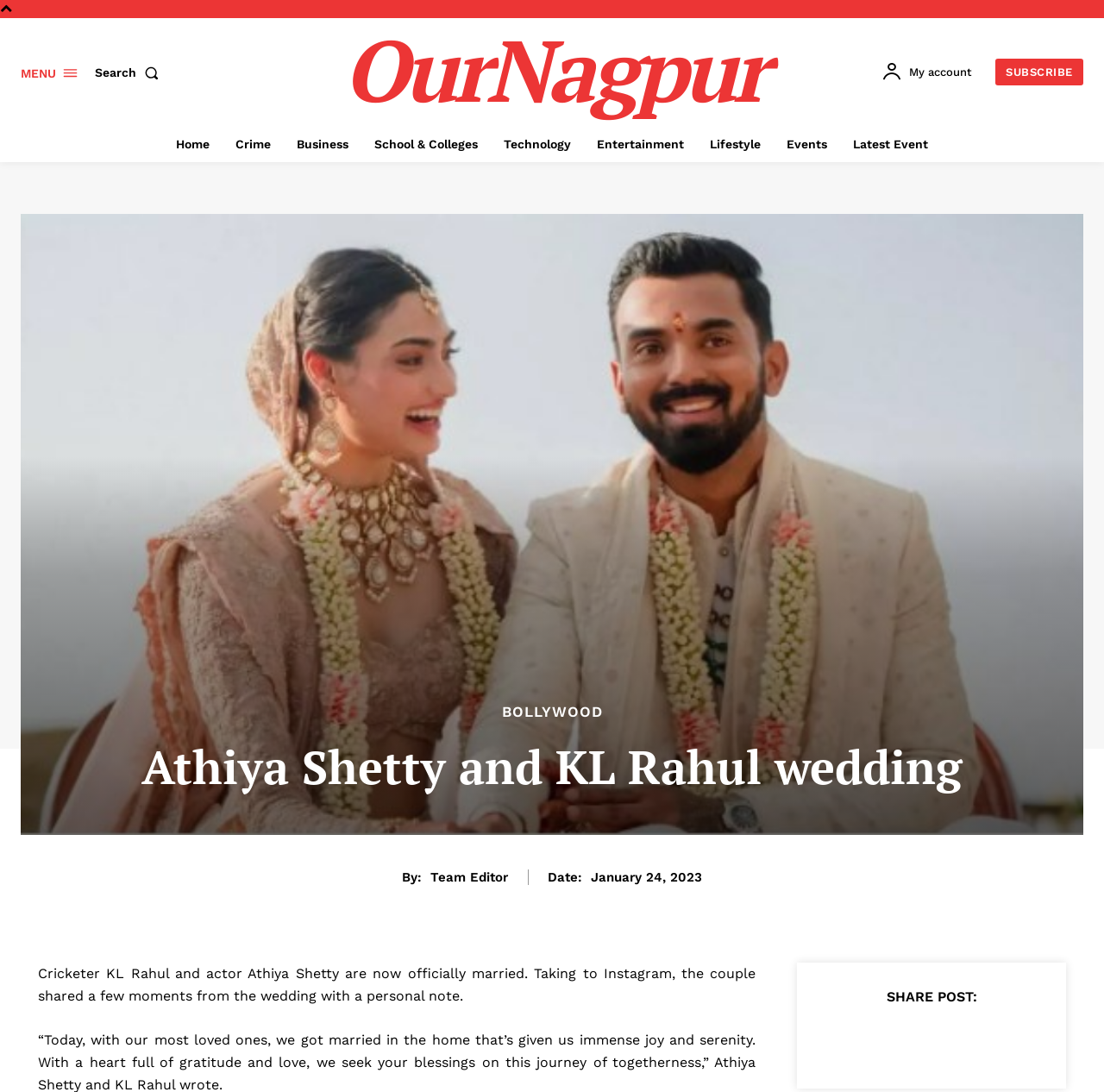Determine the main heading text of the webpage.

Athiya Shetty and KL Rahul wedding